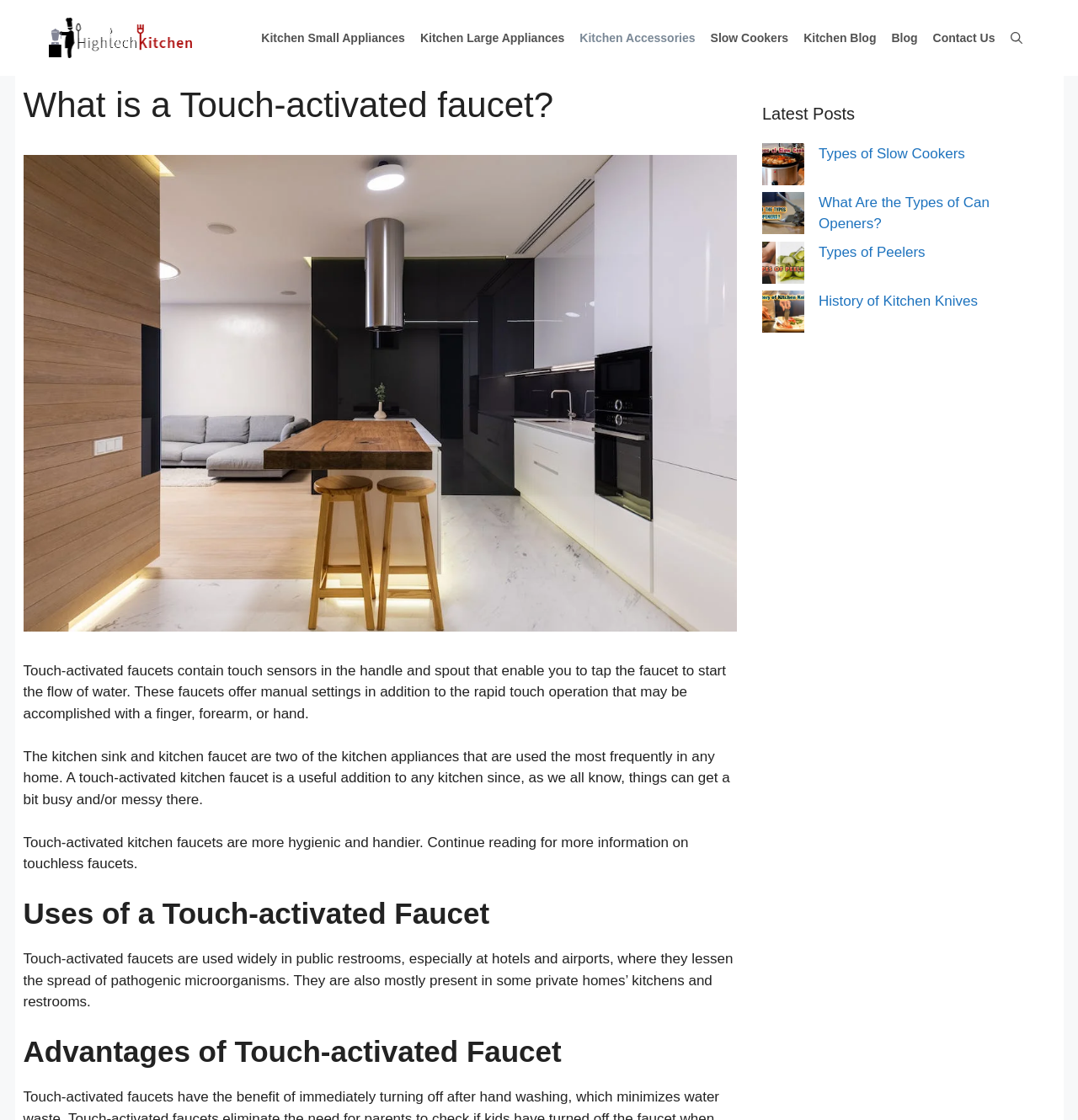Please identify the bounding box coordinates of the element's region that needs to be clicked to fulfill the following instruction: "Read the 'Latest Posts' section". The bounding box coordinates should consist of four float numbers between 0 and 1, i.e., [left, top, right, bottom].

[0.707, 0.09, 0.963, 0.113]